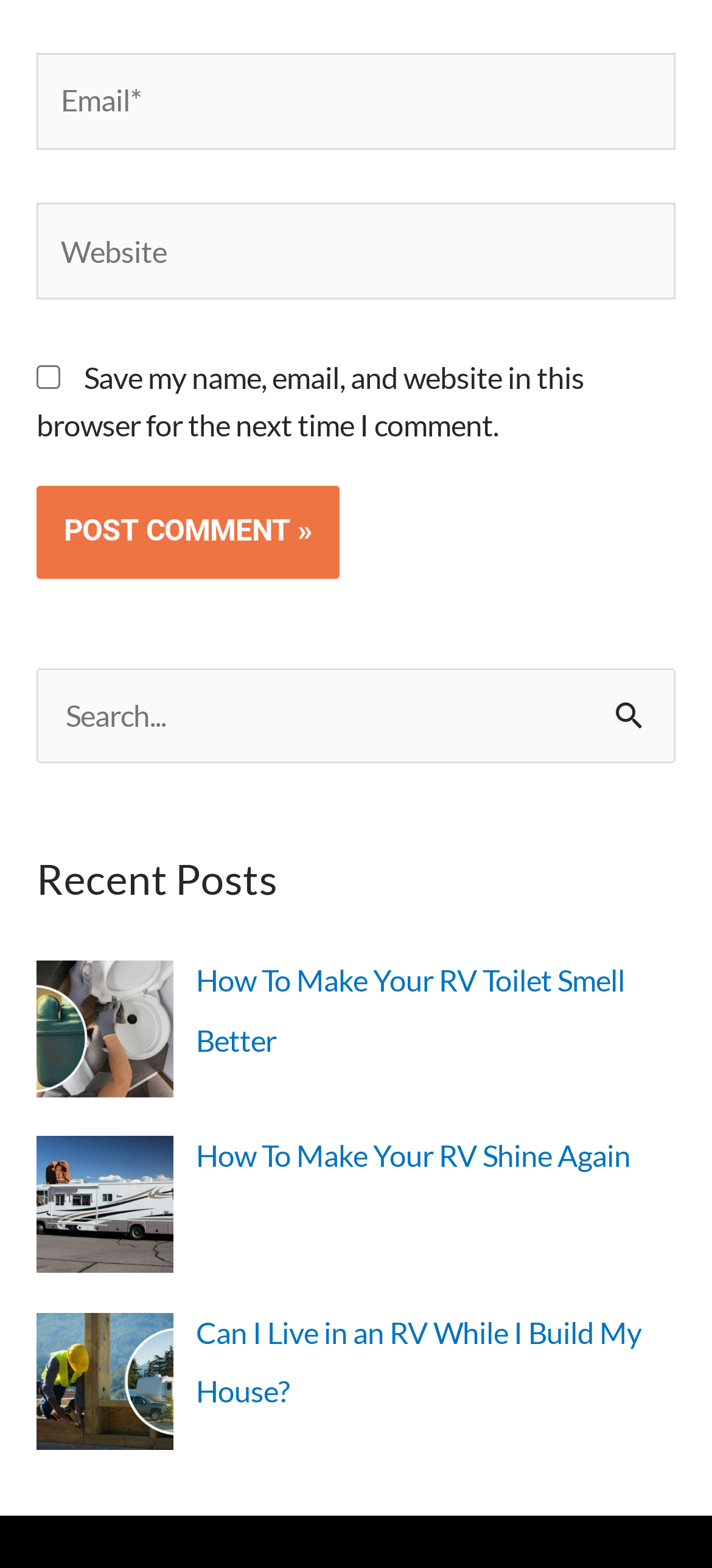Using the information from the screenshot, answer the following question thoroughly:
What is the function of the button 'Search'?

The button 'Search' is used to search the website for specific content, as indicated by the text 'Search for:' next to the search box.